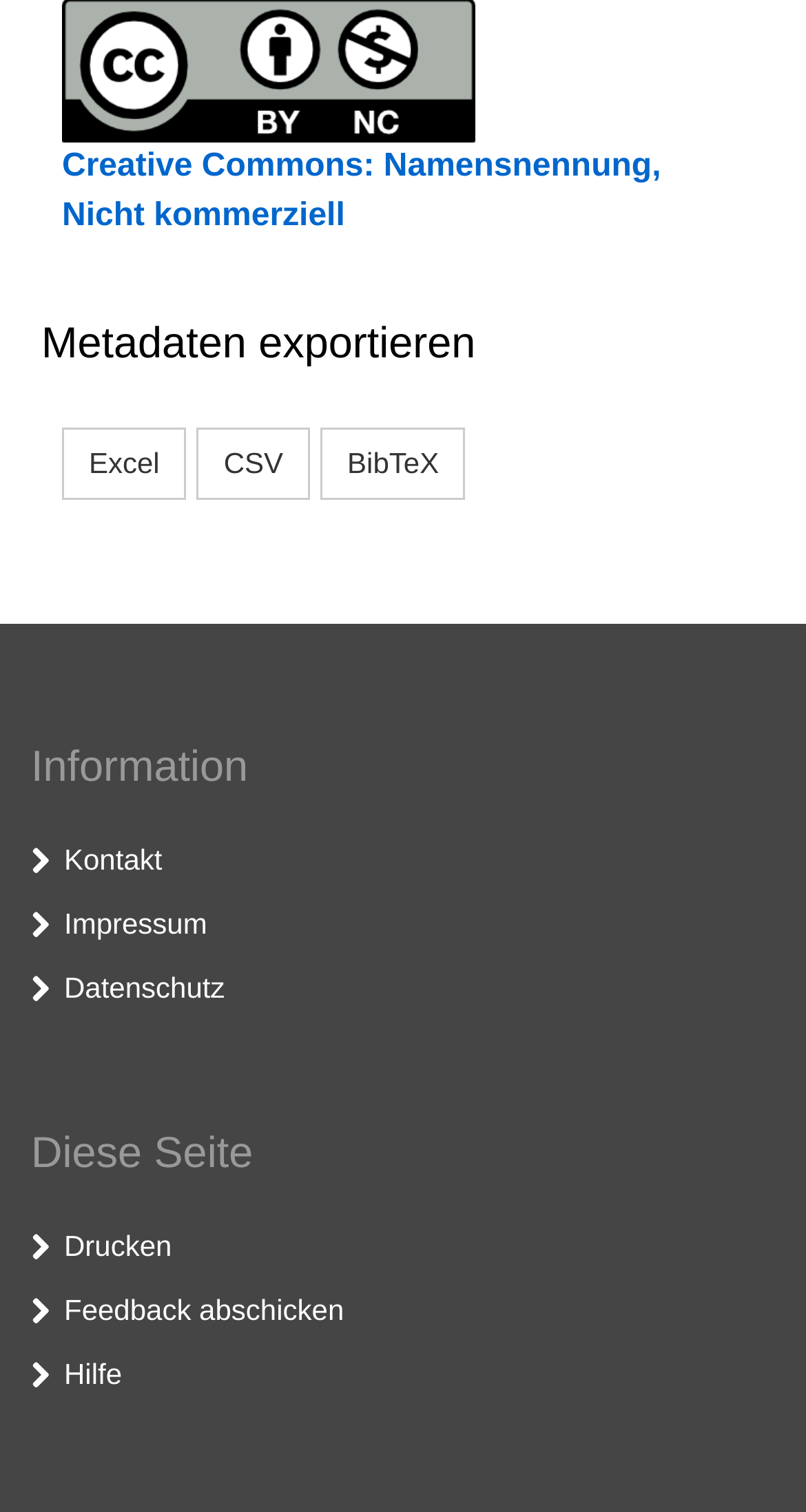Determine the bounding box coordinates for the area you should click to complete the following instruction: "View information".

[0.038, 0.489, 0.962, 0.527]